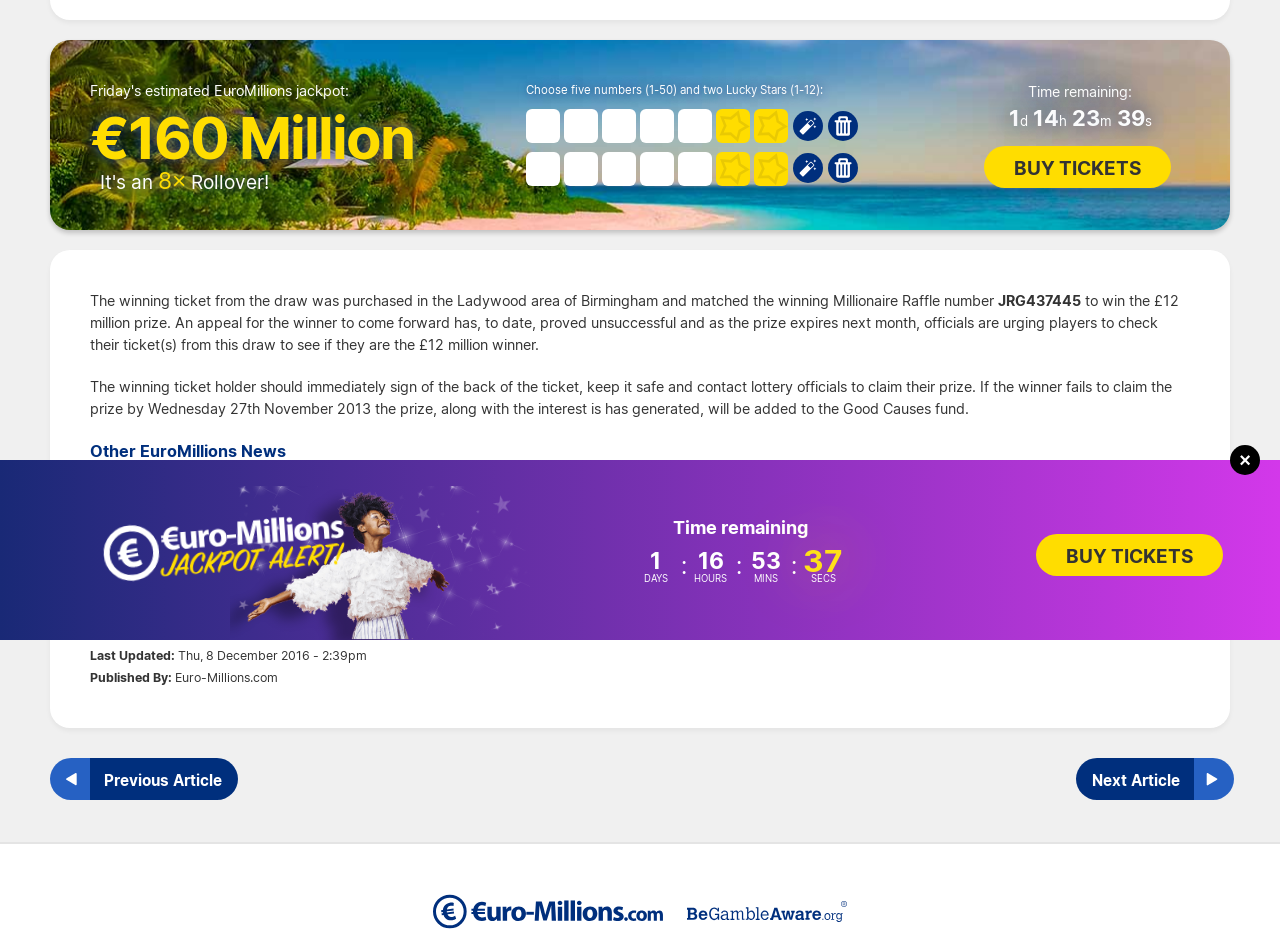Determine the bounding box for the described UI element: "Privacy Policy".

[0.319, 0.919, 0.385, 0.938]